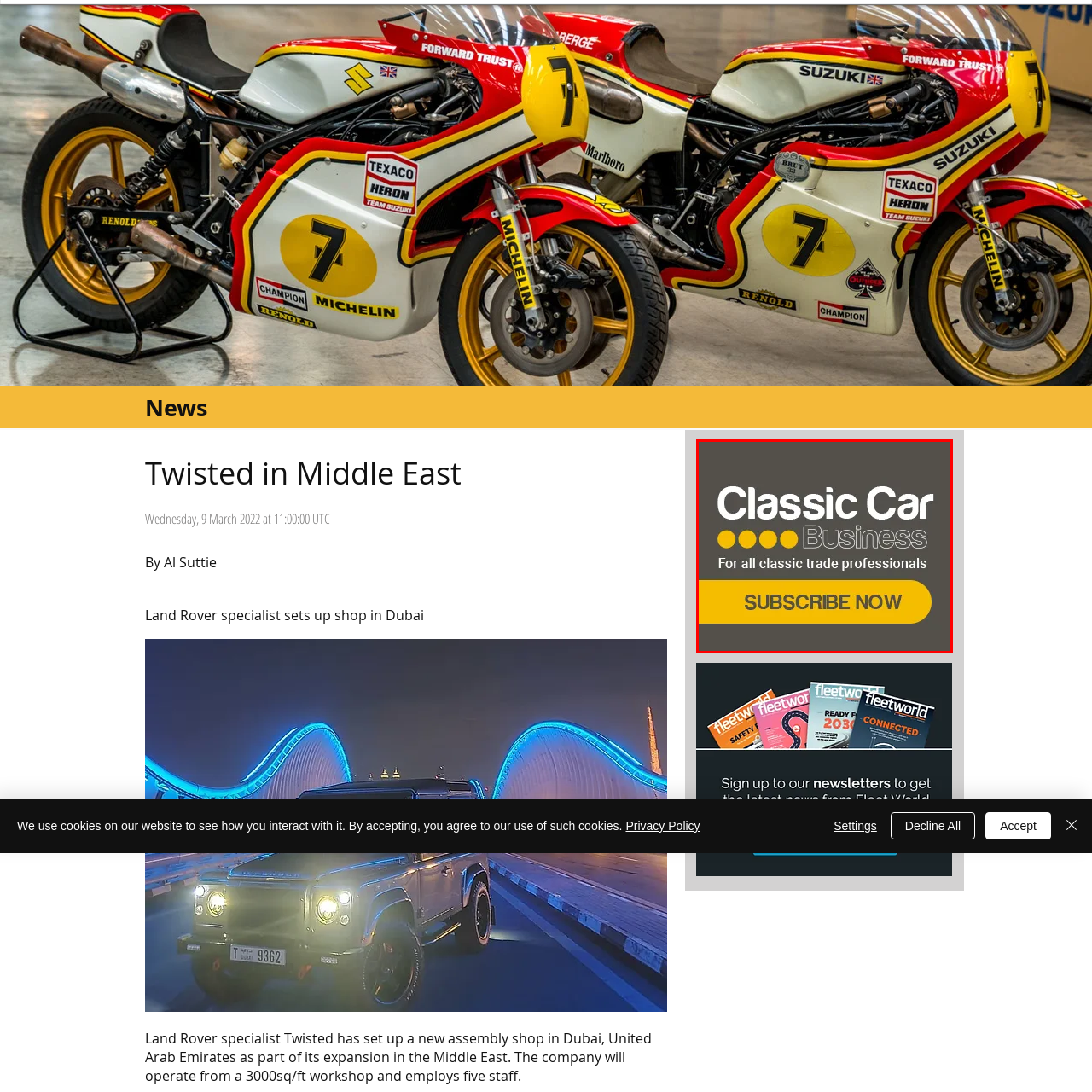Describe extensively the visual content inside the red marked area.

The image features an advertisement promoting "Classic Car Business," designed for professionals in the classic car trade. The bold, eye-catching text prominently displays the name of the publication in a mix of yellow and gray colors, emphasizing its focus on the classic car industry. Below the title, a brief tagline reads, "For all classic trade professionals," indicating its target audience. The call-to-action button in bright yellow invites viewers to "SUBSCRIBE NOW," encouraging immediate engagement. The overall design is sleek and modern, appealing to enthusiasts and industry professionals alike.